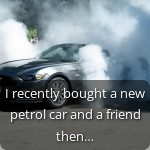What is the driver about to do with a friend?
Give a detailed and exhaustive answer to the question.

The caption hints at themes of excitement and adventure associated with owning a powerful vehicle, and it suggests that the driver, who has recently purchased this car, is about to share an experience involving a friend, which could be related to driving or riding in the car.